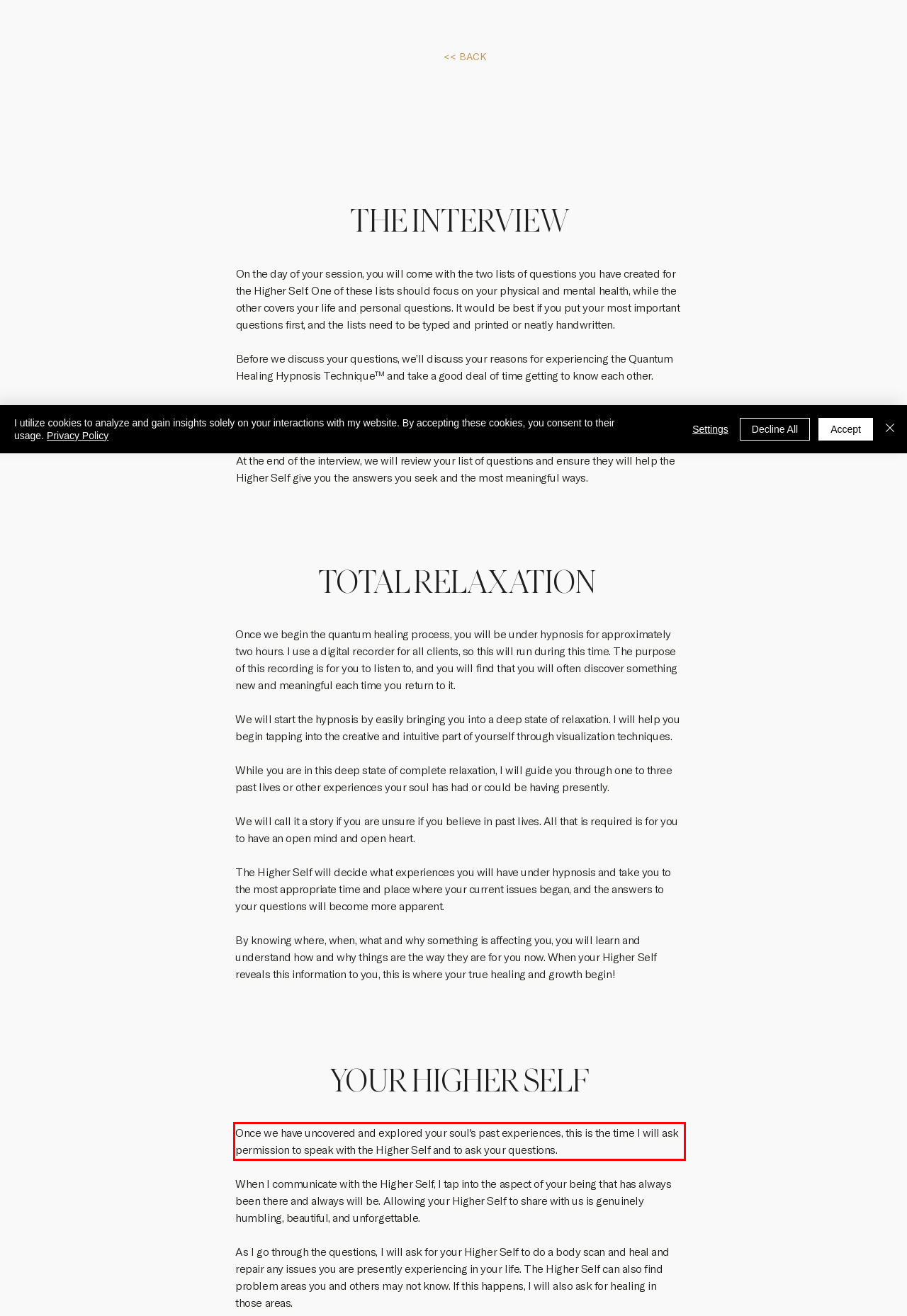Using OCR, extract the text content found within the red bounding box in the given webpage screenshot.

Once we have uncovered and explored your soul's past experiences, this is the time I will ask permission to speak with the Higher Self and to ask your questions.